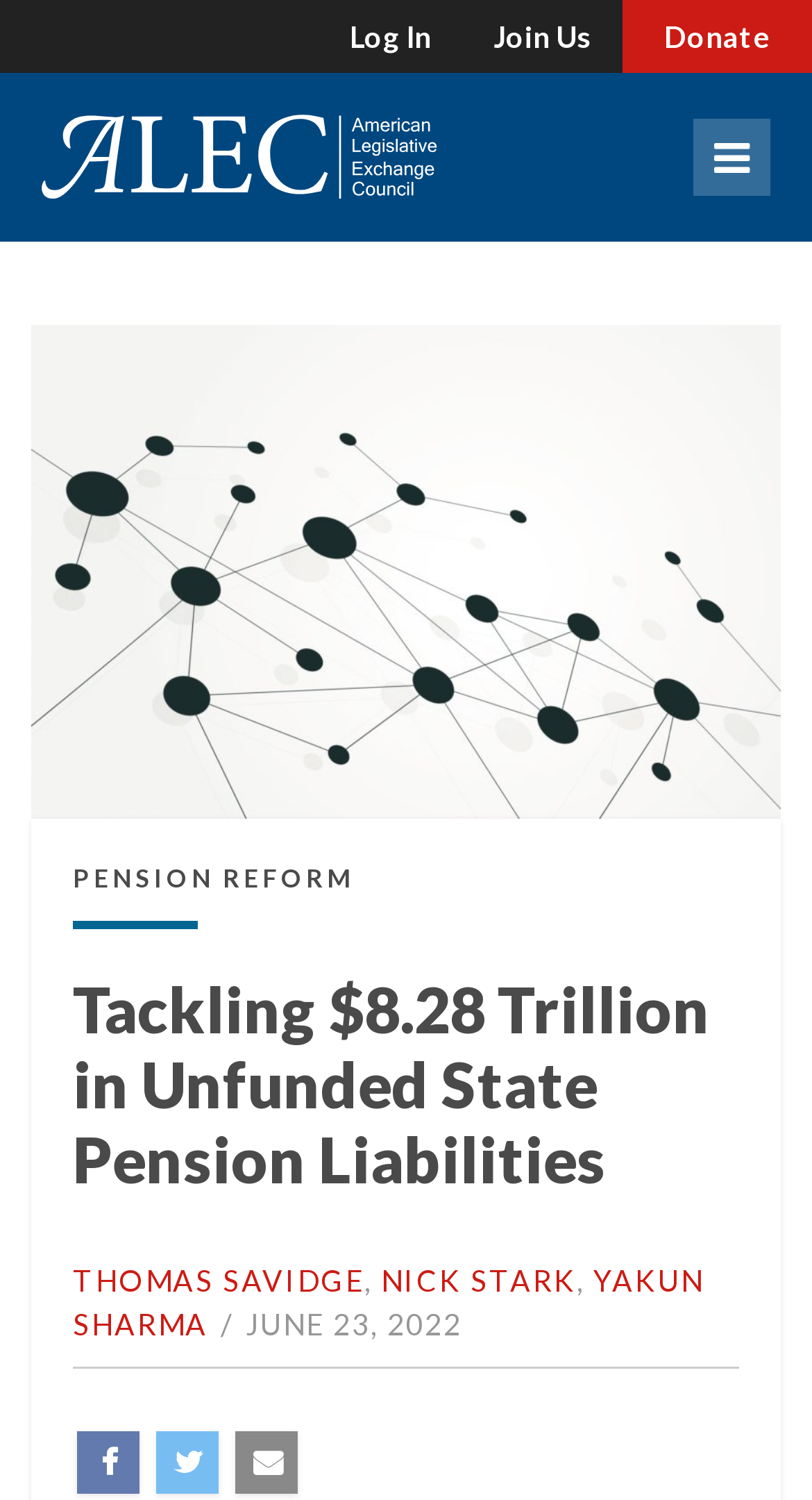Please identify and generate the text content of the webpage's main heading.

Tackling $8.28 Trillion in Unfunded State Pension Liabilities